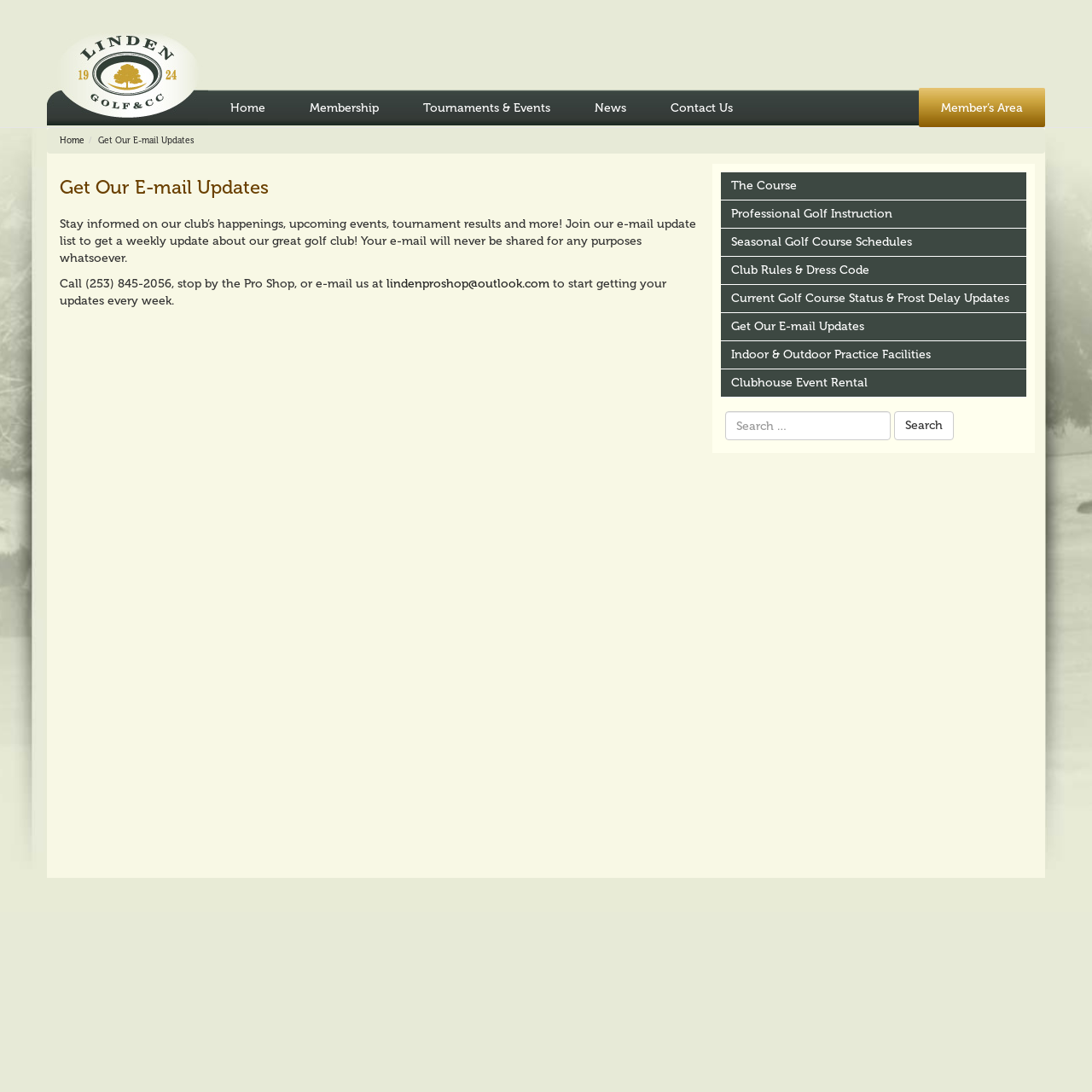Find the primary header on the webpage and provide its text.

Get Our E-mail Updates